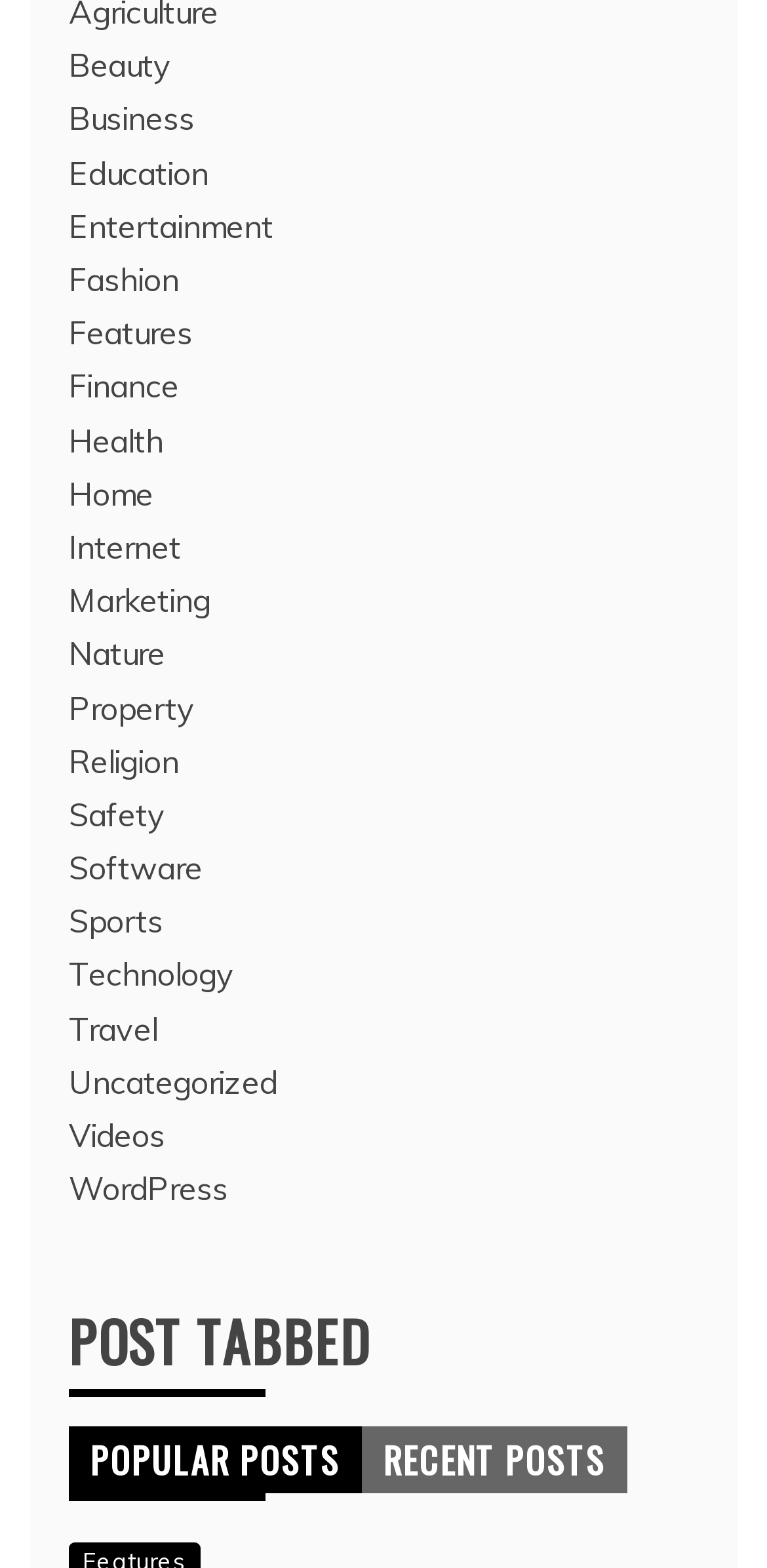Can you determine the bounding box coordinates of the area that needs to be clicked to fulfill the following instruction: "go to Entertainment"?

[0.09, 0.132, 0.356, 0.157]